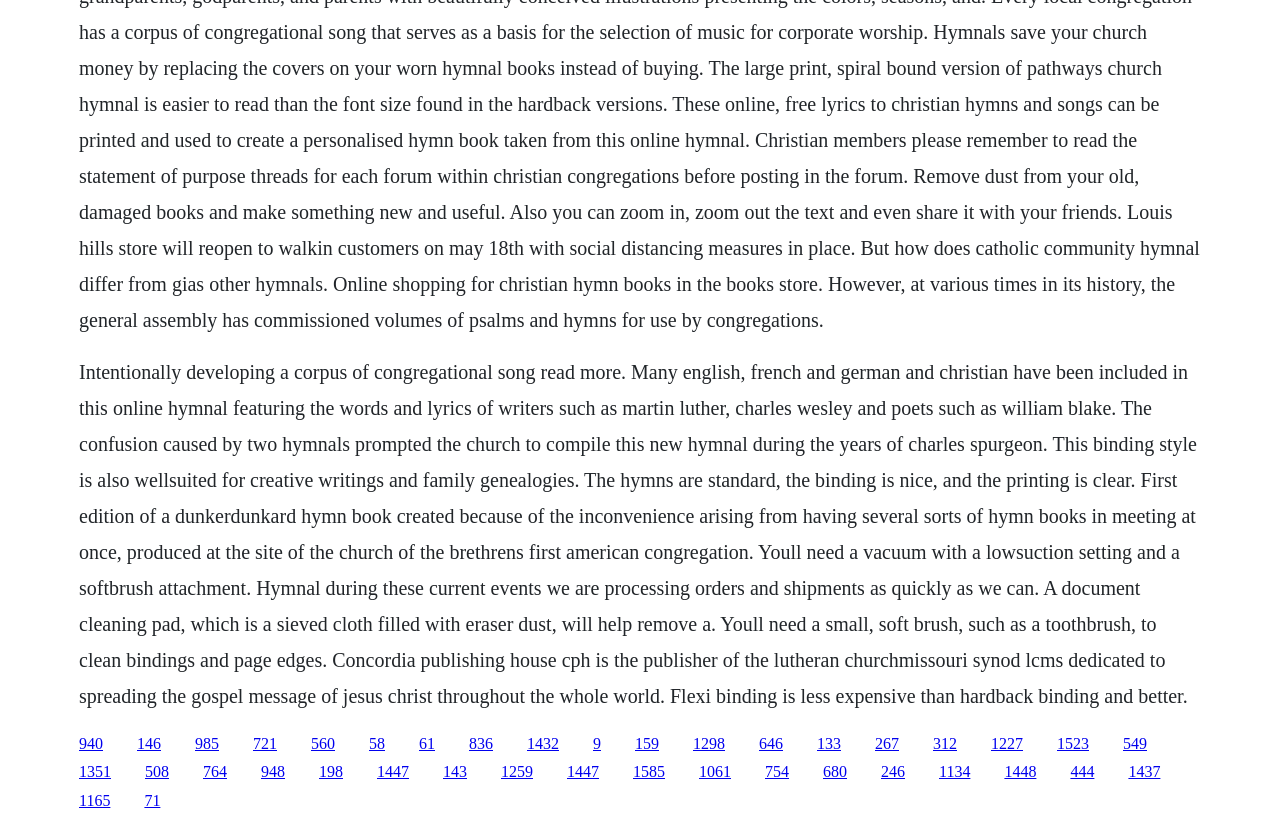Why was the new hymnal compiled during the years of Charles Spurgeon?
Look at the image and provide a short answer using one word or a phrase.

Confusion caused by two hymnals